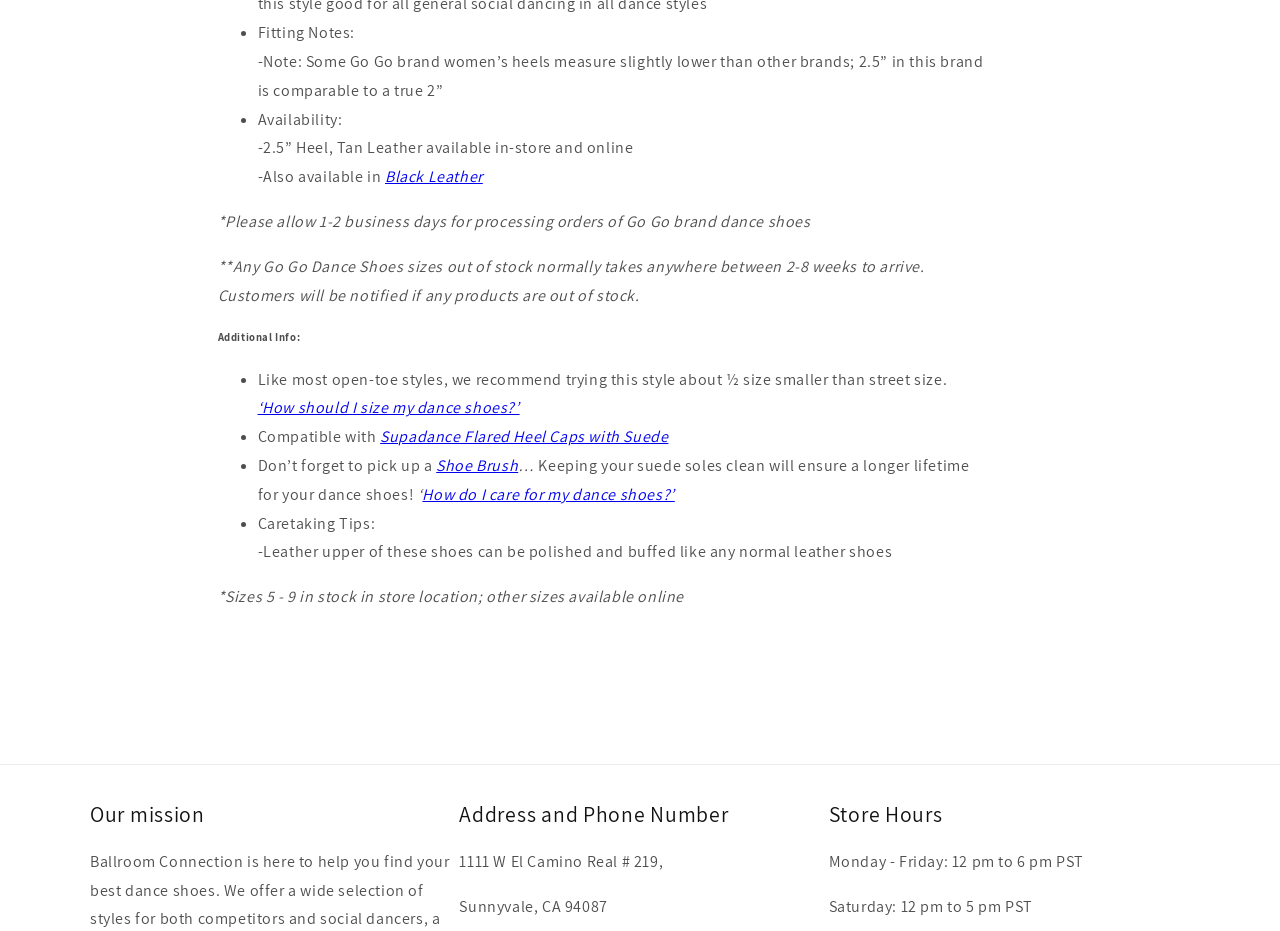For the following element description, predict the bounding box coordinates in the format (top-left x, top-left y, bottom-right x, bottom-right y). All values should be floating point numbers between 0 and 1. Description: Black Leather

[0.301, 0.179, 0.377, 0.201]